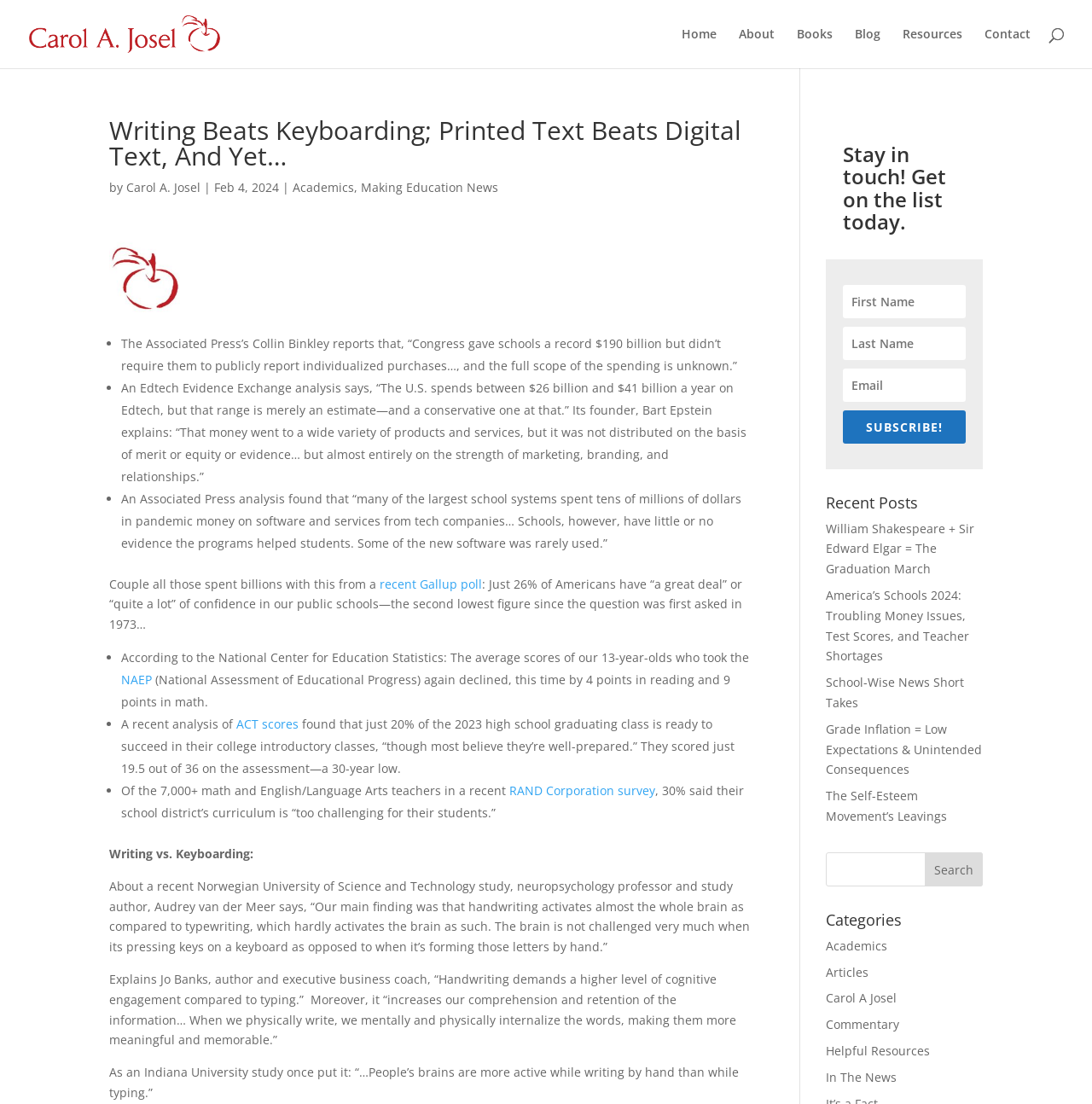How many links are there in the main navigation menu?
Please elaborate on the answer to the question with detailed information.

I counted the number of links in the main navigation menu, which are 'Home', 'About', 'Books', 'Blog', 'Resources', and 'Contact', and found that there are 6 links in total.